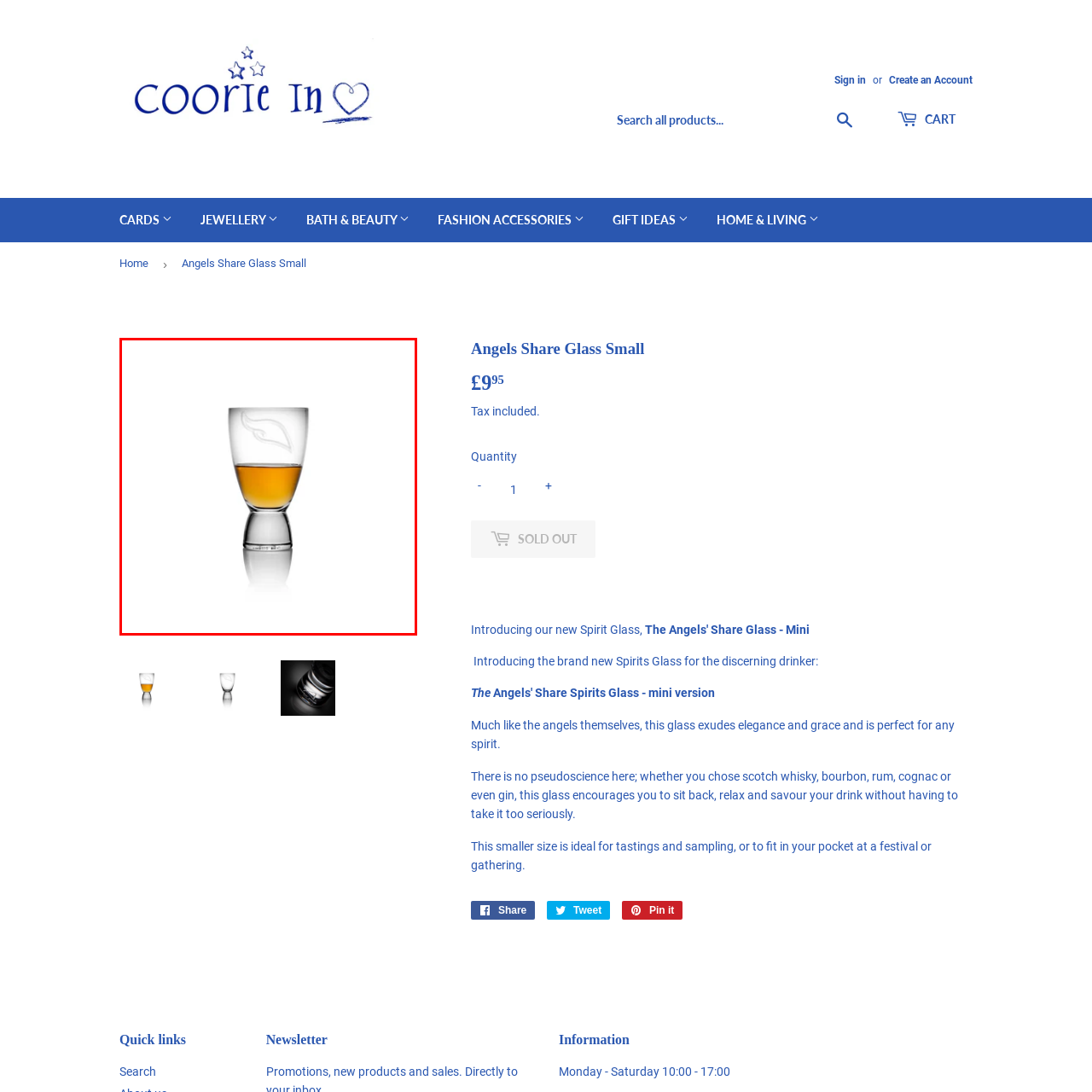Detail the visual elements present in the red-framed section of the image.

This image showcases a beautifully designed glass known as the "Angels Share Glass." The glass features a unique, leaf-like engraving on the side, emphasizing its elegant design. It is filled with a warm amber liquid, likely whiskey or another spirit, highlighting the glass's purpose for enhancing the tasting experience. The glass has a sturdy base that adds stability, and its clear material allows for a perfect view of the drink inside, reflecting light and showcasing its rich color. The modern aesthetic of the glass makes it a stylish addition to any barware collection, perfect for both casual sipping and special occasions.